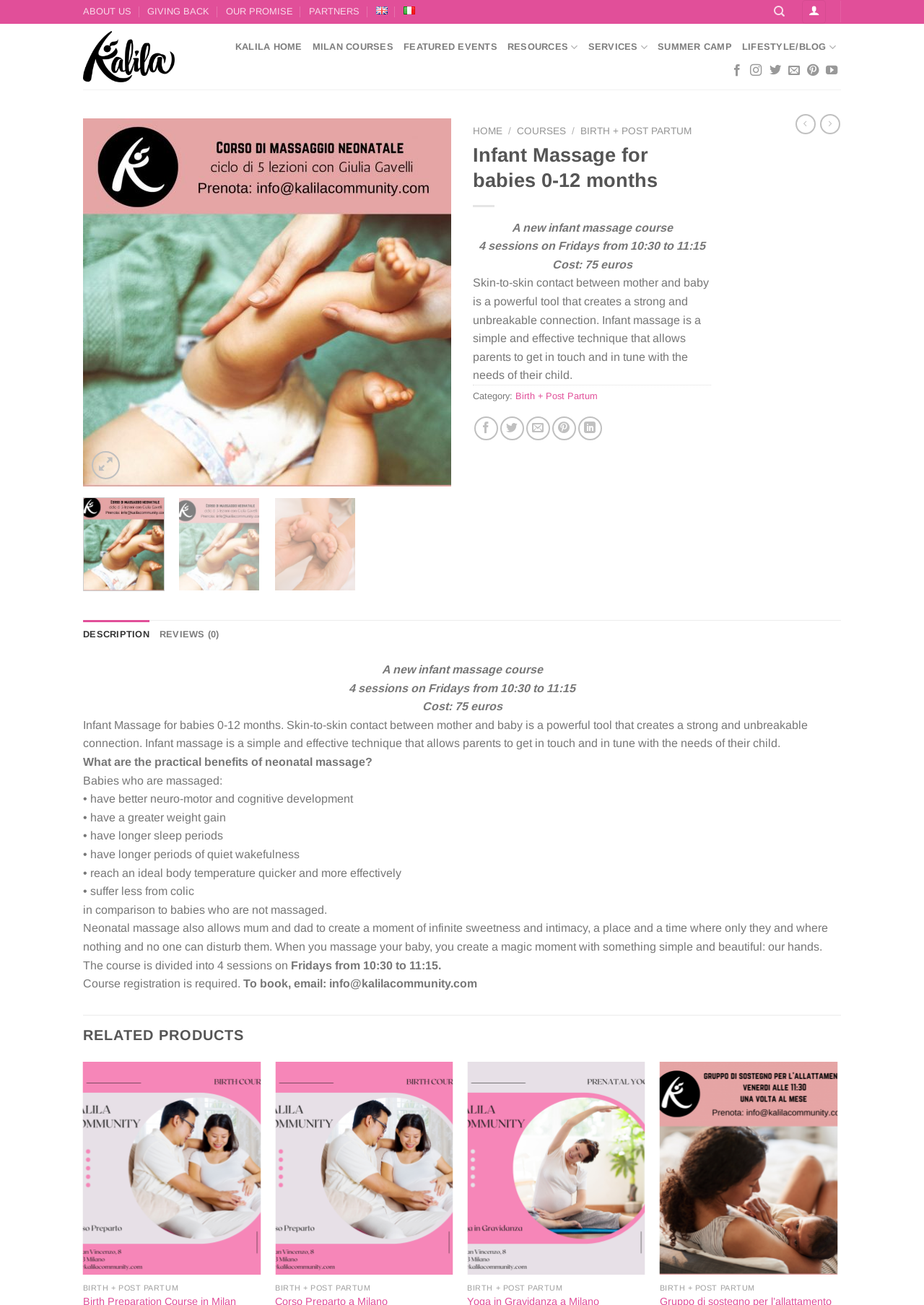Locate the bounding box coordinates of the element's region that should be clicked to carry out the following instruction: "Select the 'REVIEWS (0)' tab". The coordinates need to be four float numbers between 0 and 1, i.e., [left, top, right, bottom].

[0.173, 0.475, 0.237, 0.497]